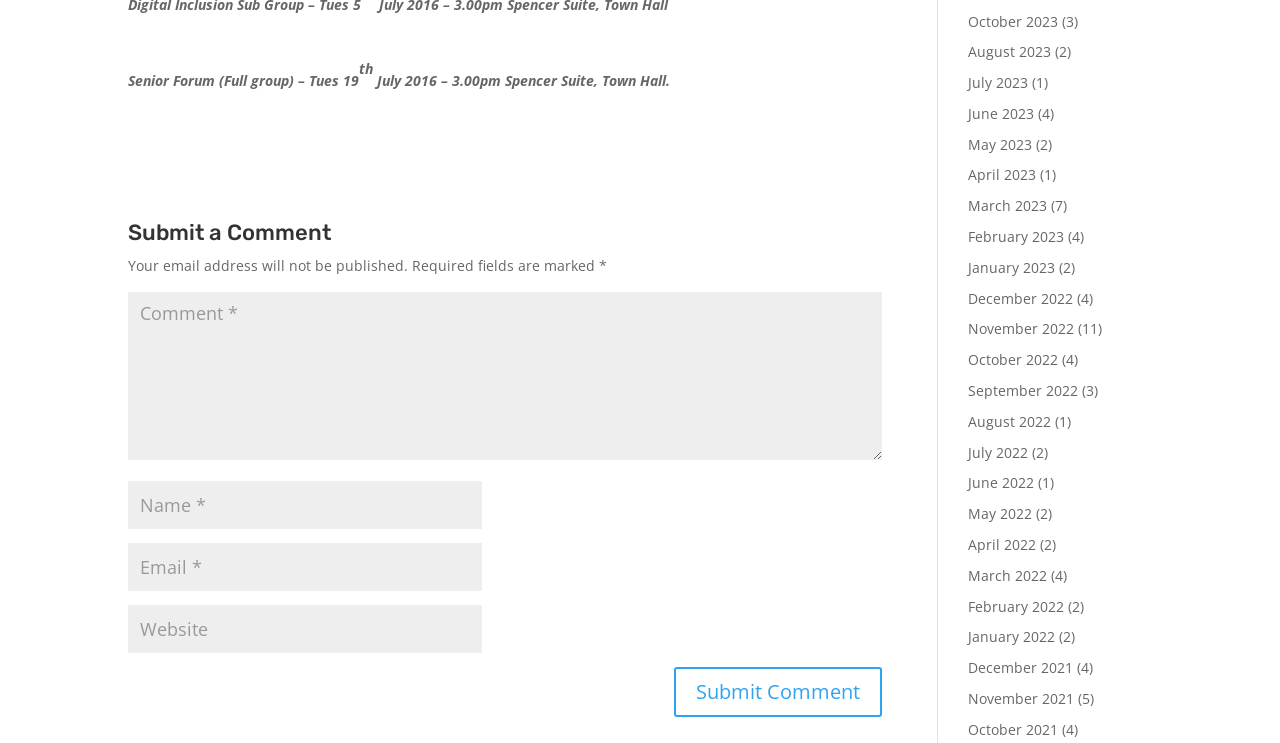Please specify the bounding box coordinates of the element that should be clicked to execute the given instruction: 'Click on Submit Comment button'. Ensure the coordinates are four float numbers between 0 and 1, expressed as [left, top, right, bottom].

[0.527, 0.897, 0.689, 0.965]